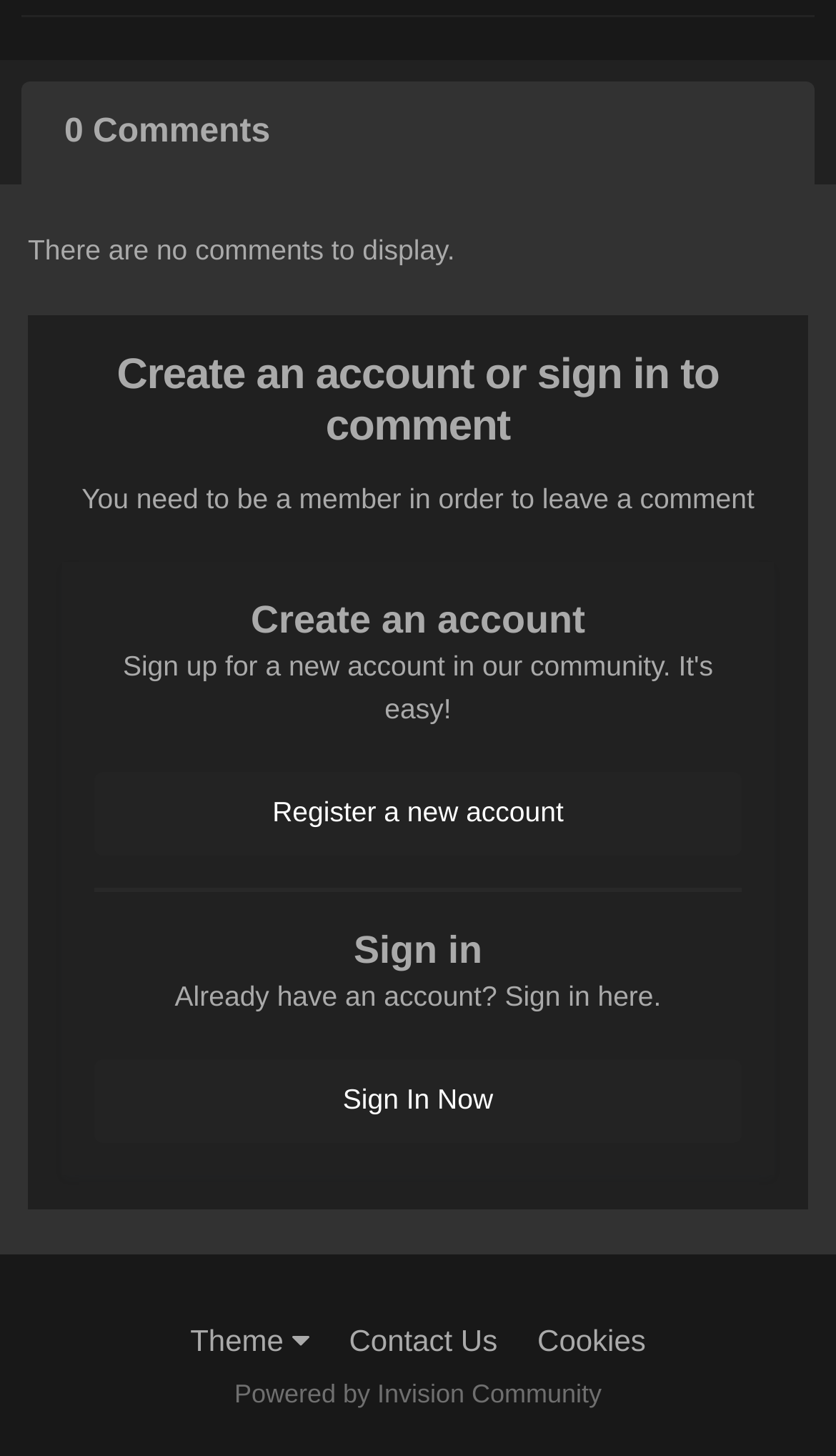Answer the question below with a single word or a brief phrase: 
How many tabs are there in the tablist?

1